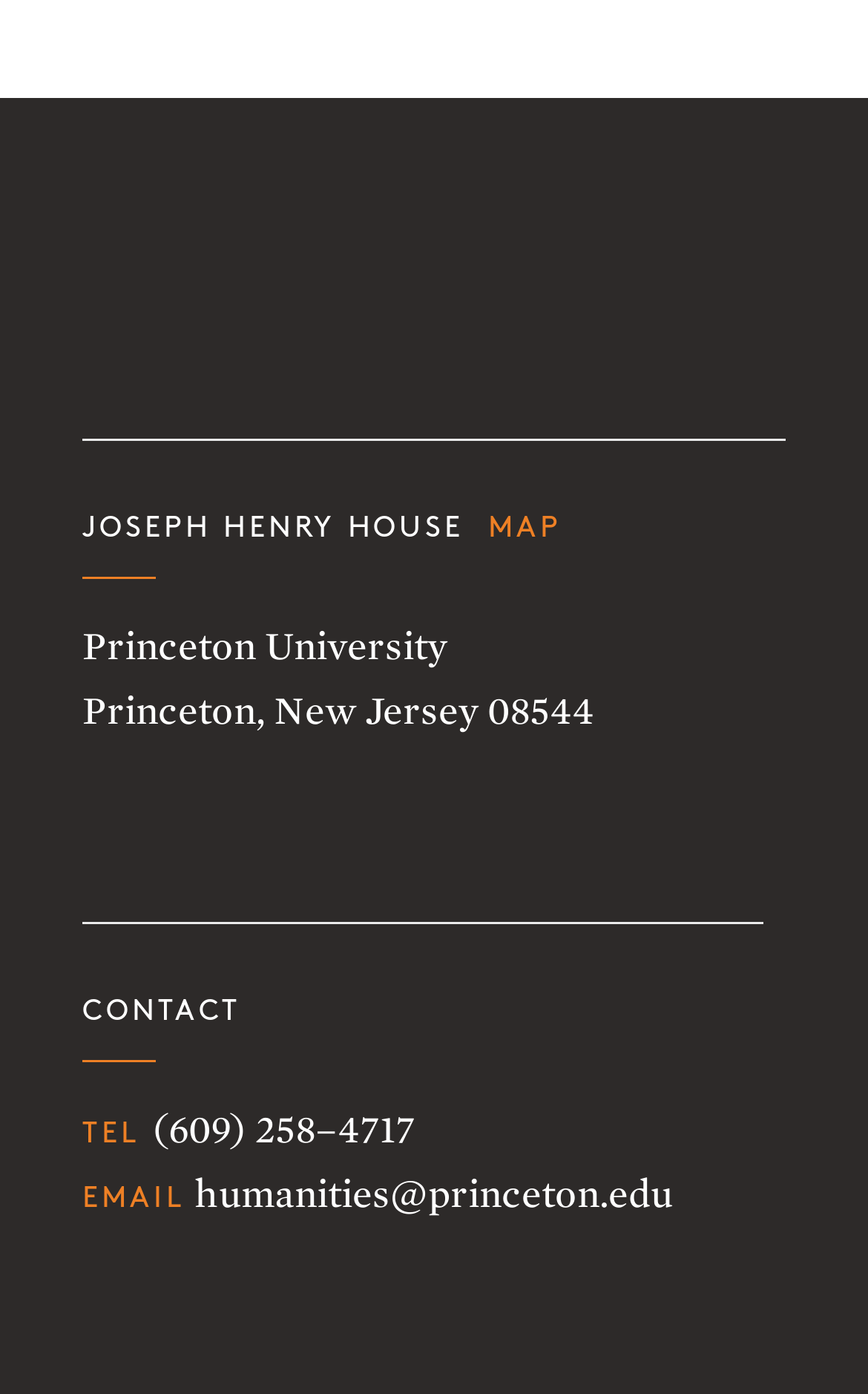What is the university's phone number?
By examining the image, provide a one-word or phrase answer.

(609) 258–4717